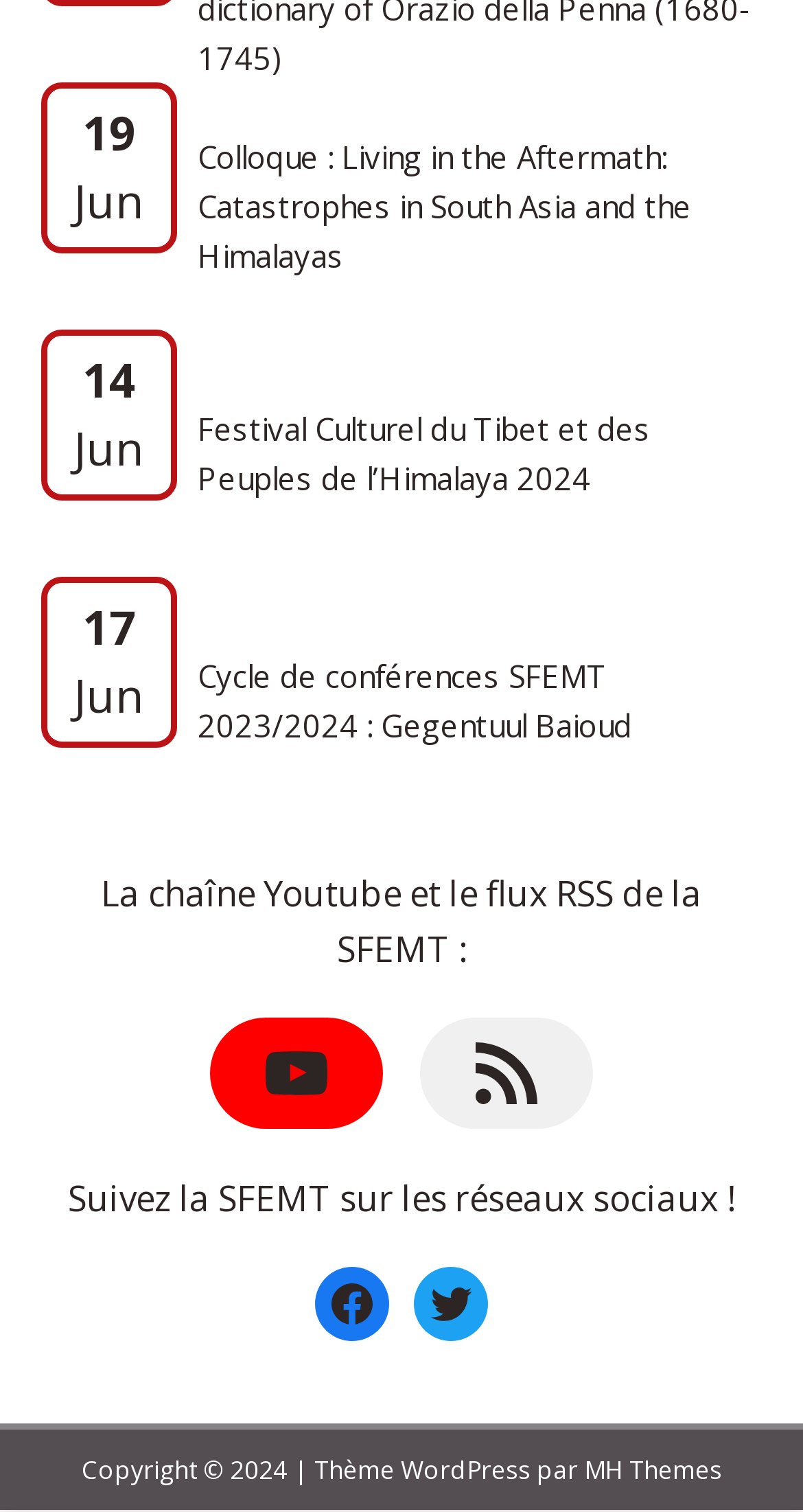Please give a concise answer to this question using a single word or phrase: 
What is the theme of the WordPress used by this website?

MH Themes